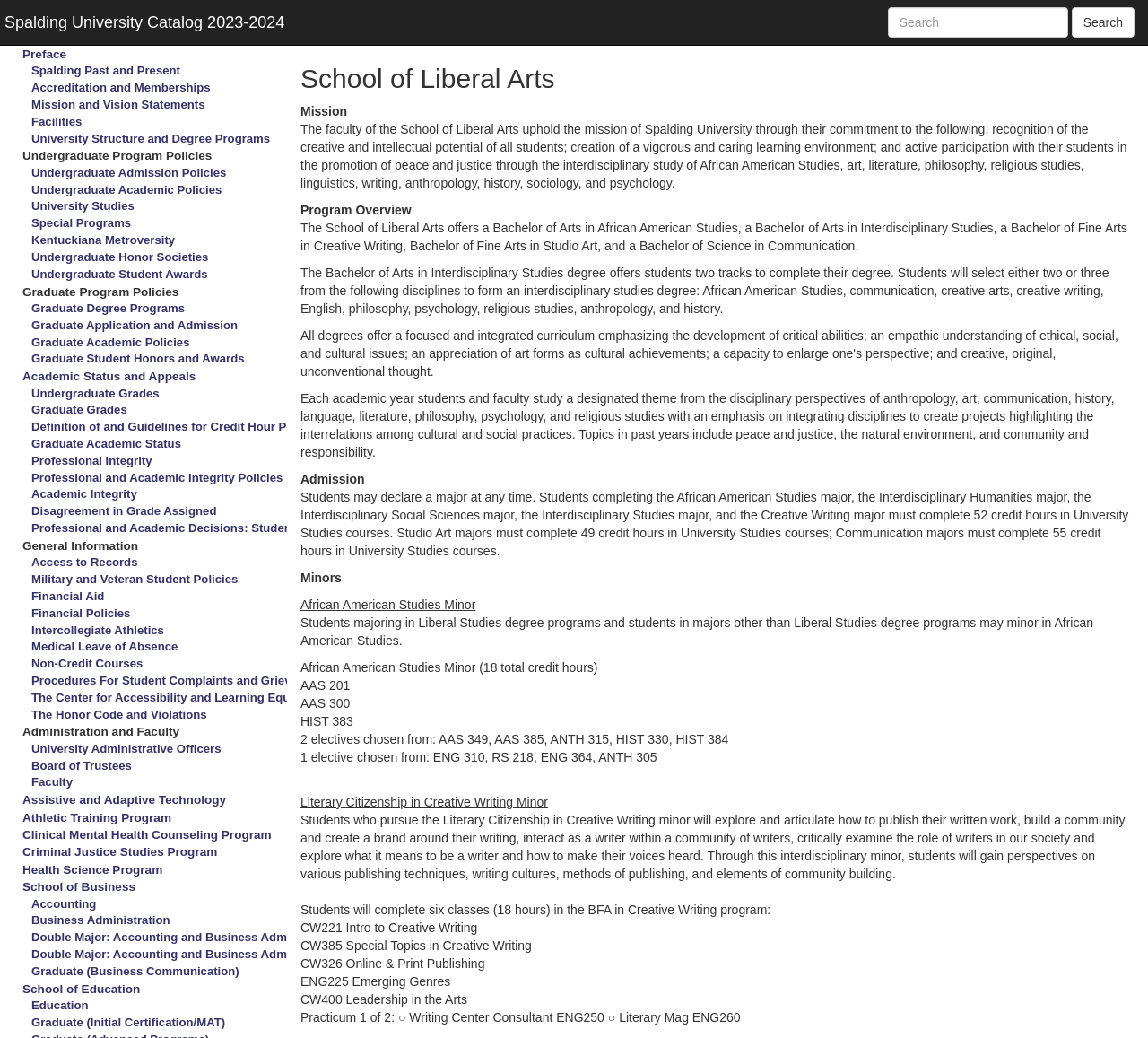Locate the bounding box coordinates of the element you need to click to accomplish the task described by this instruction: "Click on the 'School of Business' link".

[0.02, 0.848, 0.118, 0.861]